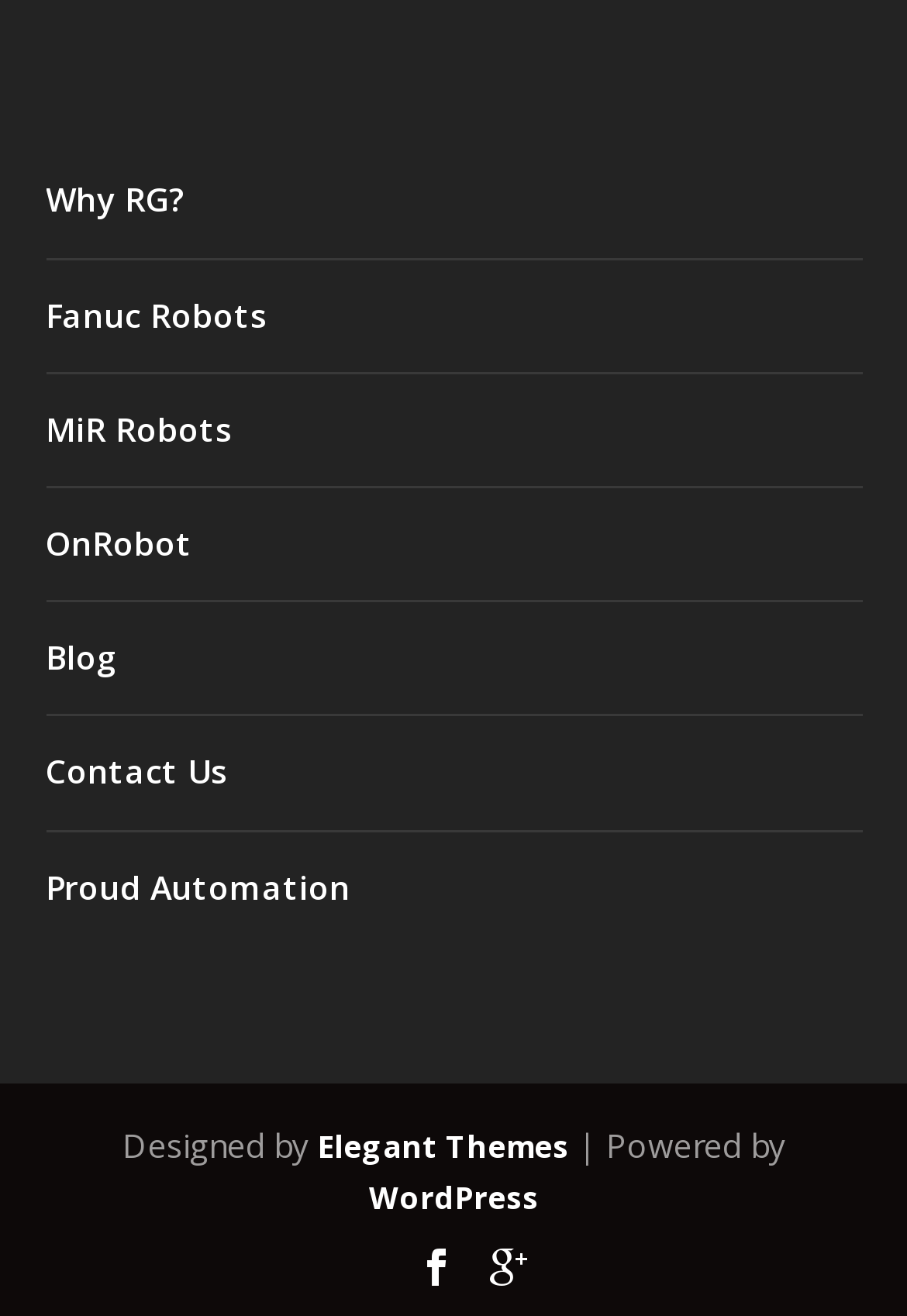How many social media links are at the bottom of the page?
Using the image as a reference, answer the question with a short word or phrase.

2